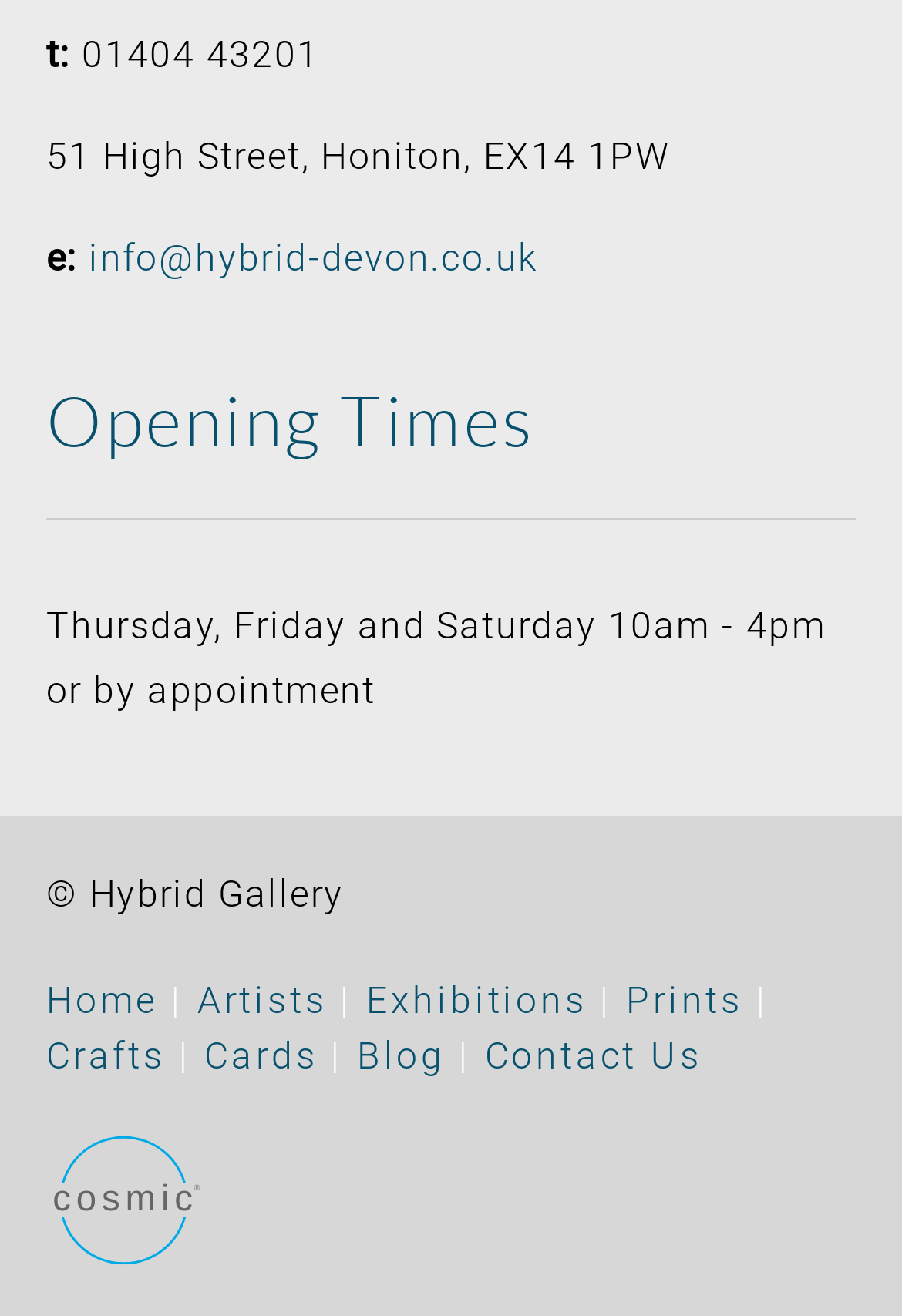Determine the bounding box coordinates for the area that should be clicked to carry out the following instruction: "Click the 'Artists' link".

[0.219, 0.743, 0.363, 0.776]